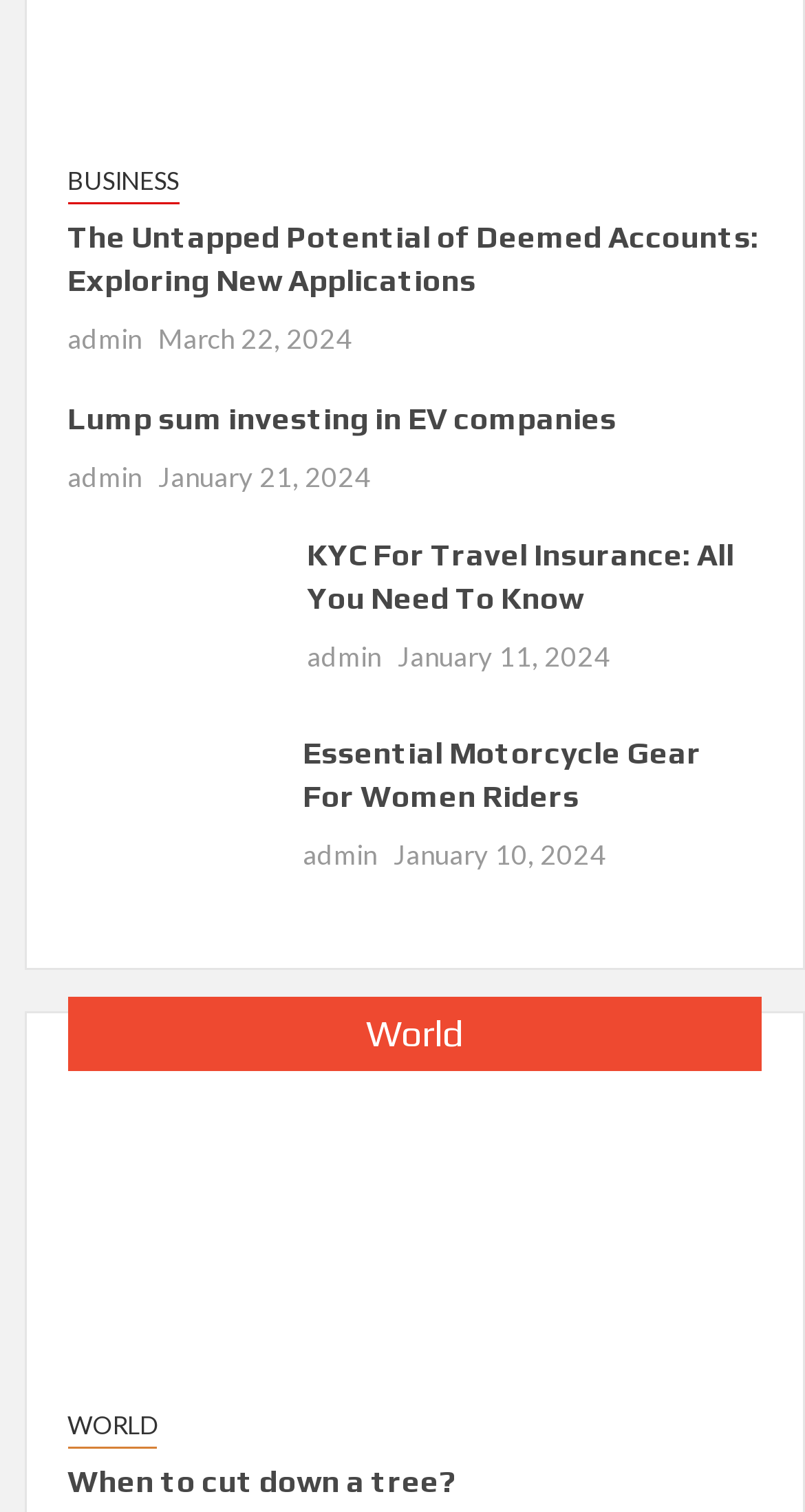Please provide a comprehensive response to the question below by analyzing the image: 
What is the topic of the article with the image of a bike?

The article with the image of a bike is about 'renew bike insurance online' as indicated by the link and image with the same text.